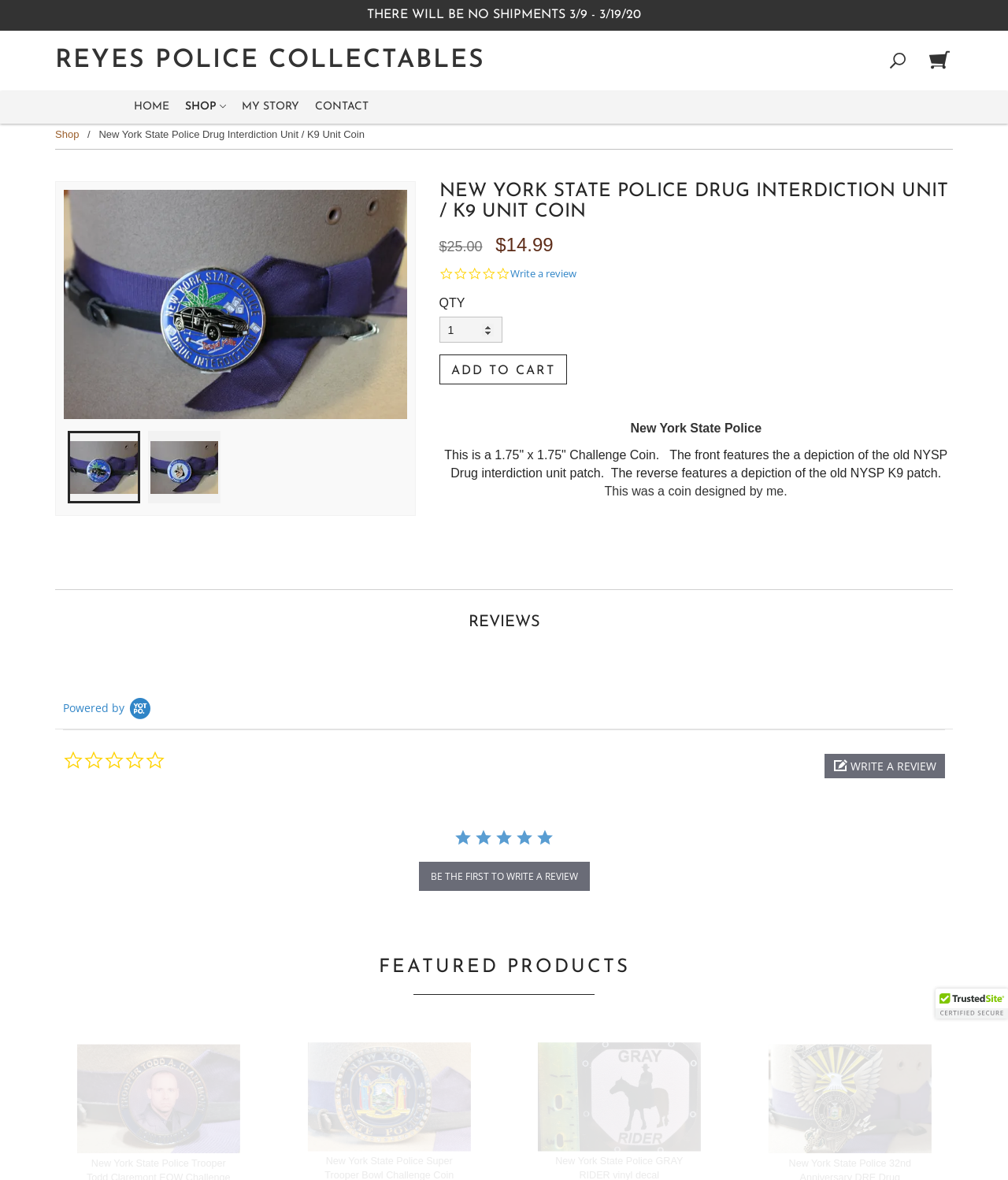Please find the bounding box coordinates of the section that needs to be clicked to achieve this instruction: "Click the 'BE THE FIRST TO WRITE A REVIEW' button".

[0.415, 0.731, 0.585, 0.755]